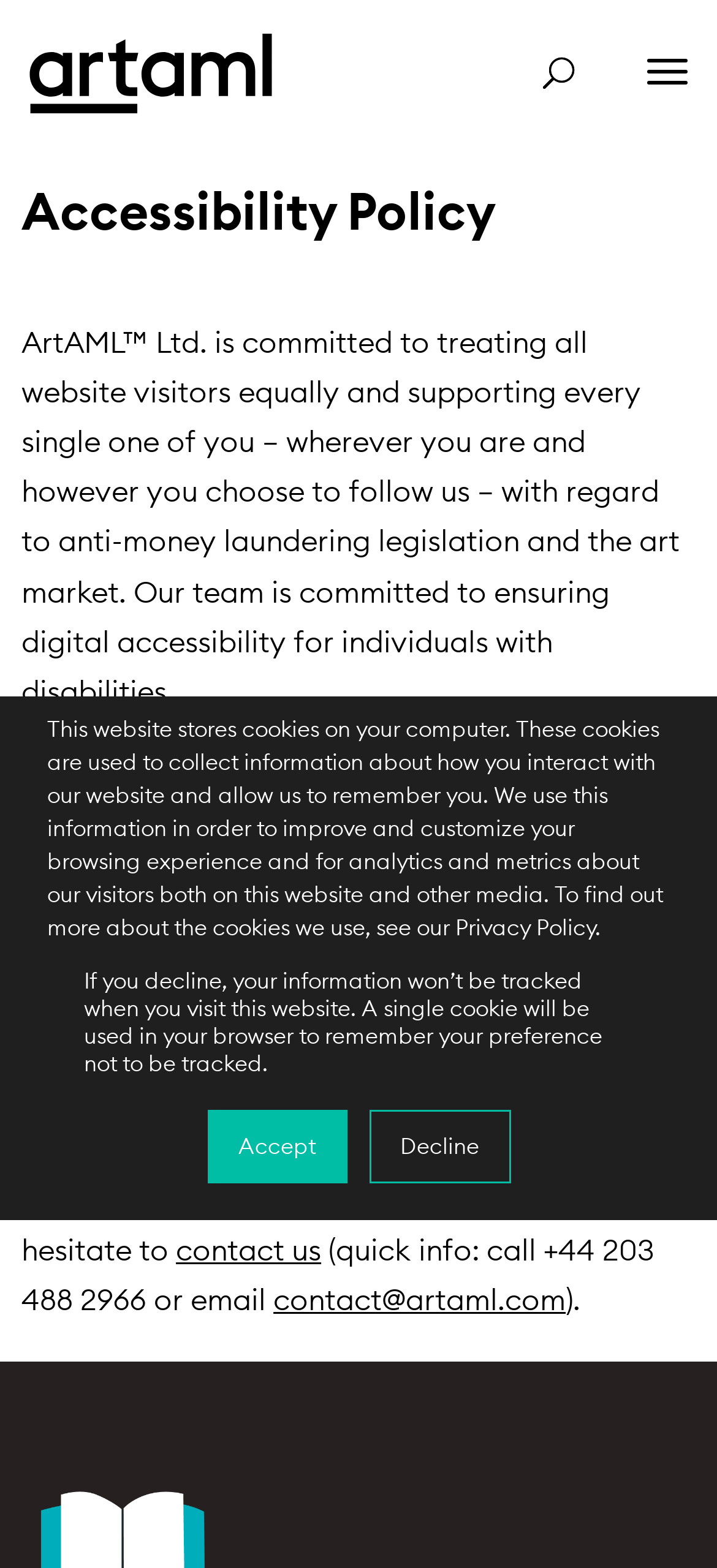What is the company's commitment to accessibility?
Please describe in detail the information shown in the image to answer the question.

The company, ArtAML, is committed to ensuring digital accessibility for individuals with disabilities. They have designed and built their website to meet relevant accessibility standards and continually review and improve their approach to ensure these standards are met and exceeded.